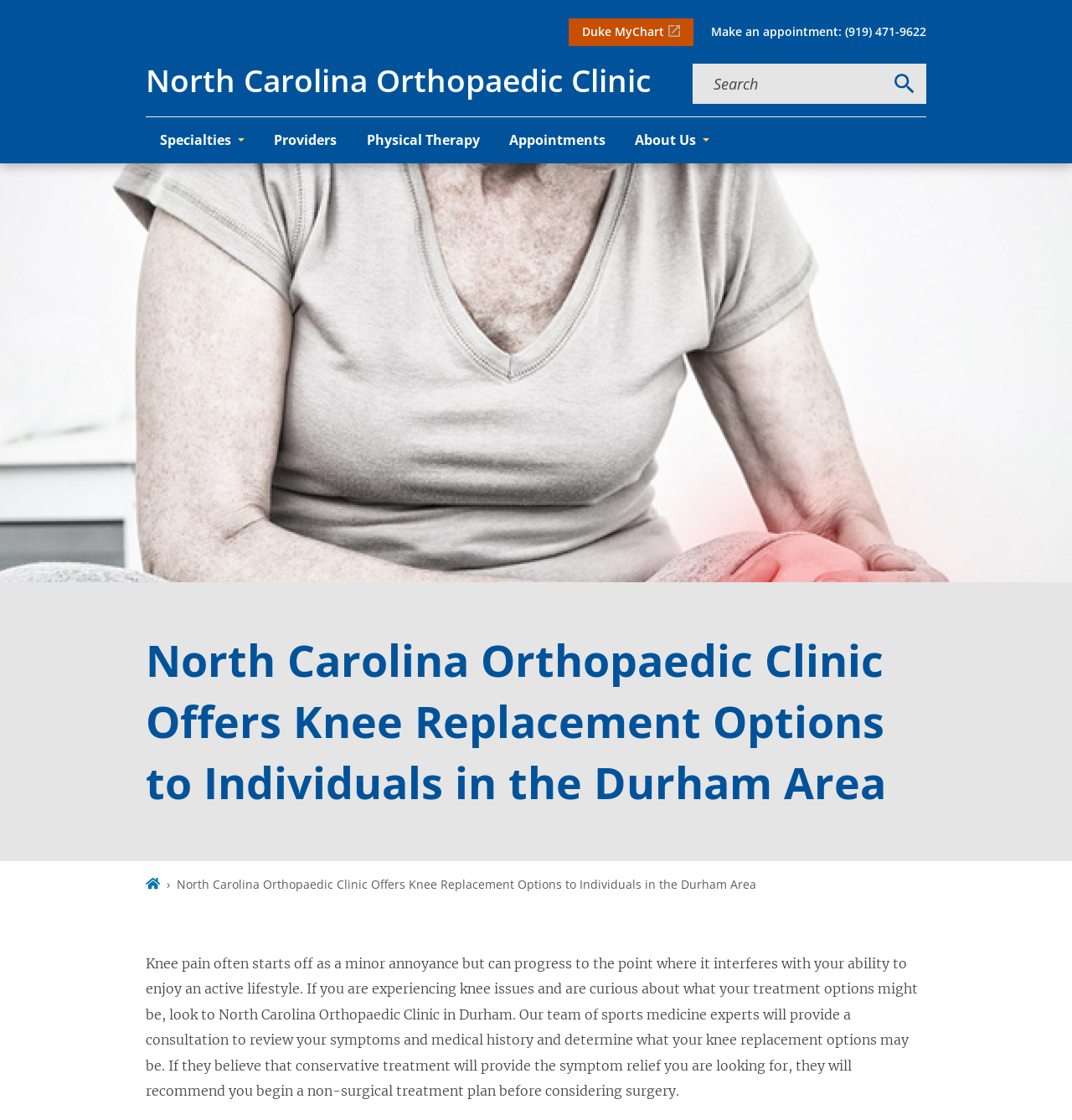Find the bounding box coordinates of the area to click in order to follow the instruction: "View the 'OUR PROGRAMS' section".

None